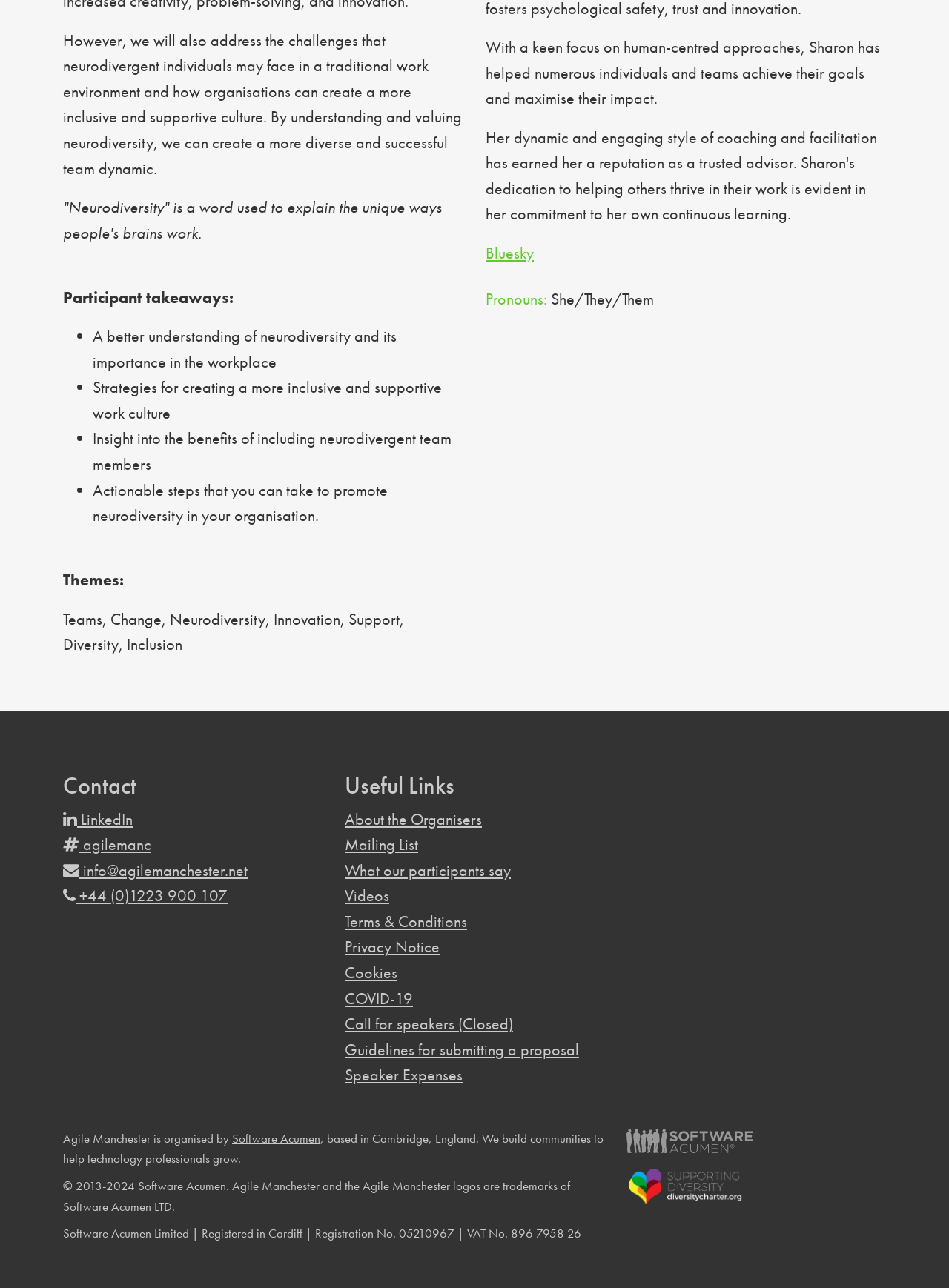Identify the bounding box coordinates of the area that should be clicked in order to complete the given instruction: "Click the 'Bluesky' link". The bounding box coordinates should be four float numbers between 0 and 1, i.e., [left, top, right, bottom].

[0.512, 0.189, 0.562, 0.204]